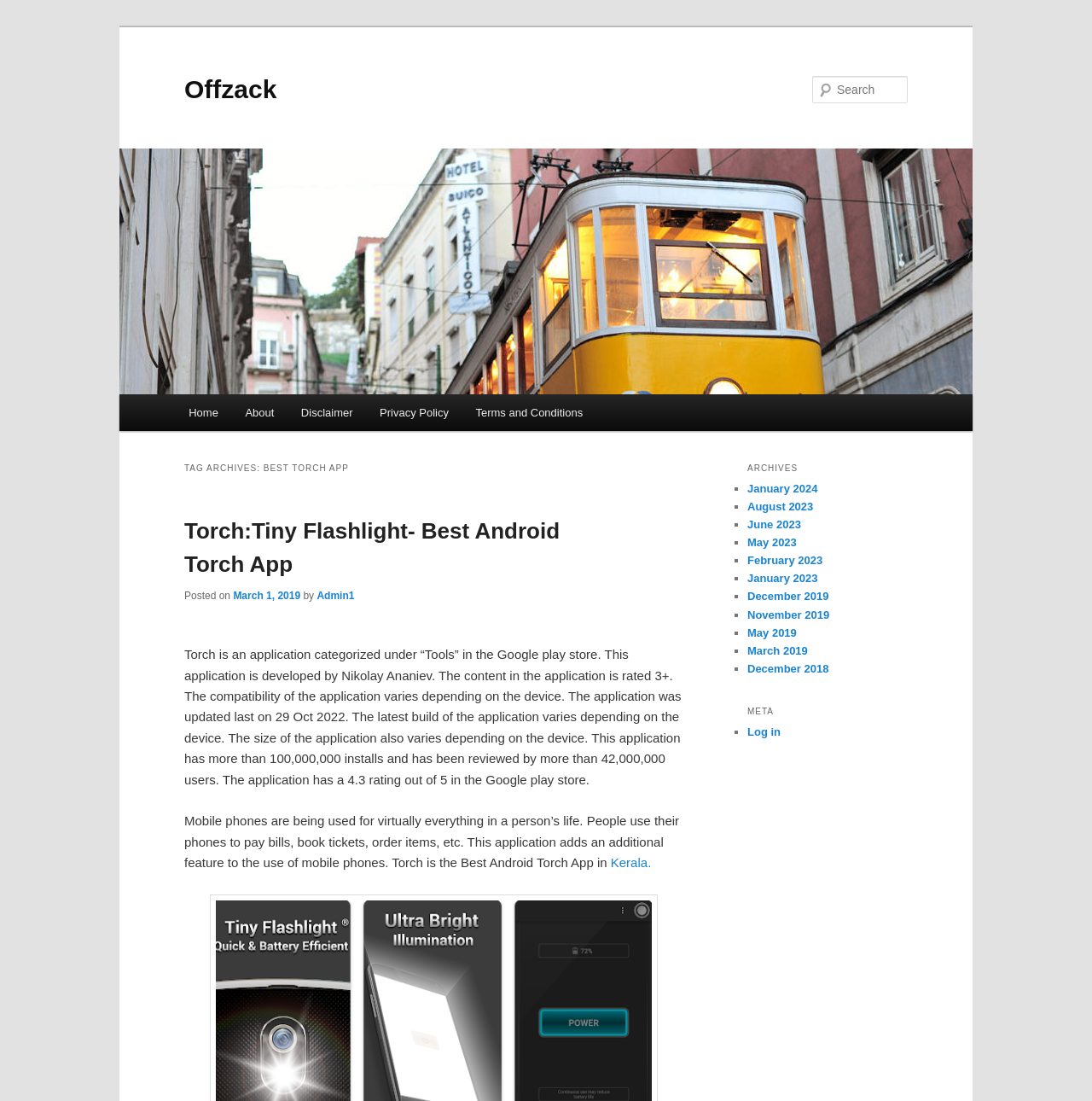Carefully examine the image and provide an in-depth answer to the question: What is the last updated date of the application?

The question is asking about the last updated date of the application. According to the webpage, the application was updated last on 29 Oct 2022. The answer can be found in the paragraph that starts with 'Torch is an application categorized under “Tools” in the Google play store.'